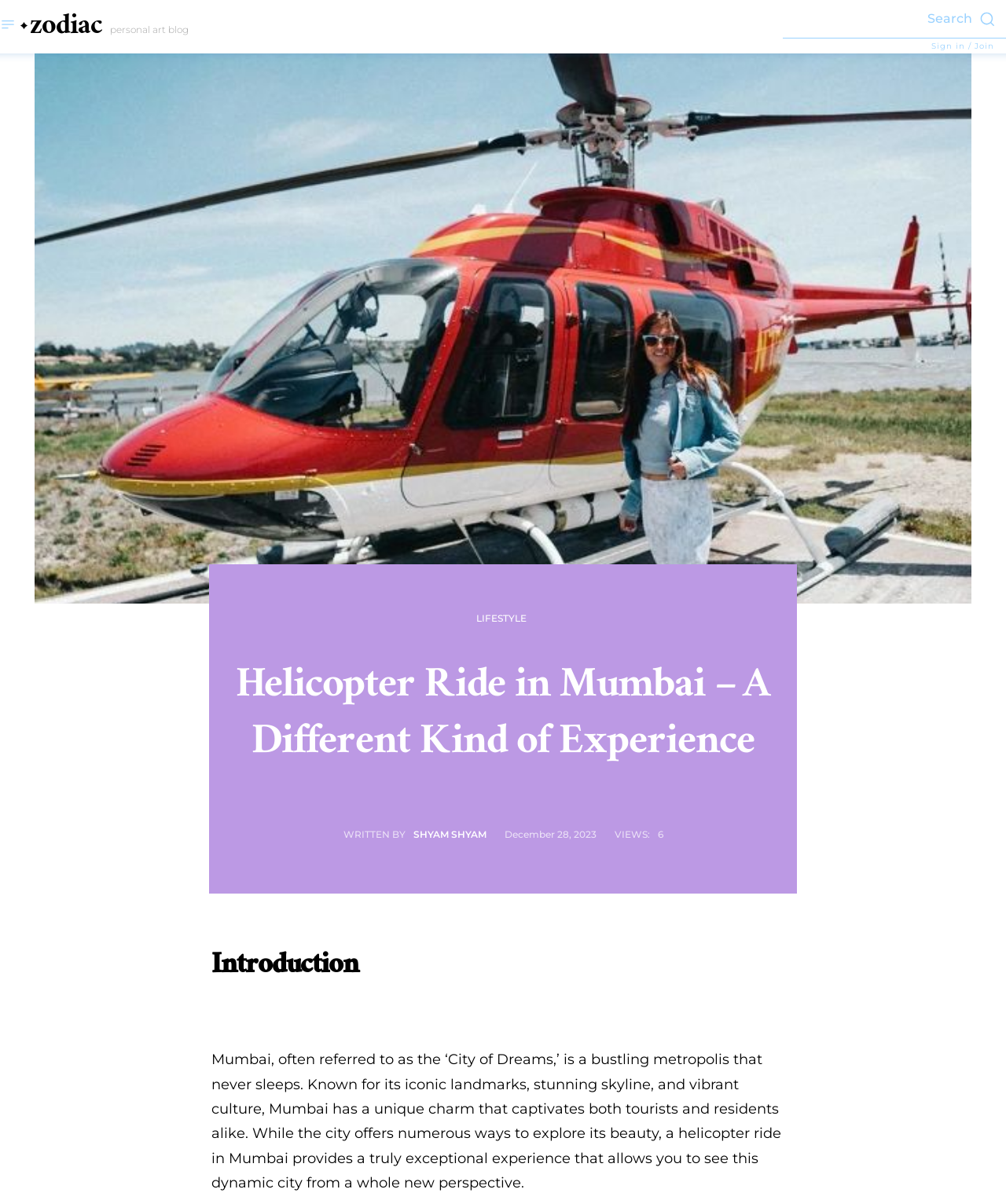What is the principal heading displayed on the webpage?

Helicopter Ride in Mumbai – A Different Kind of Experience